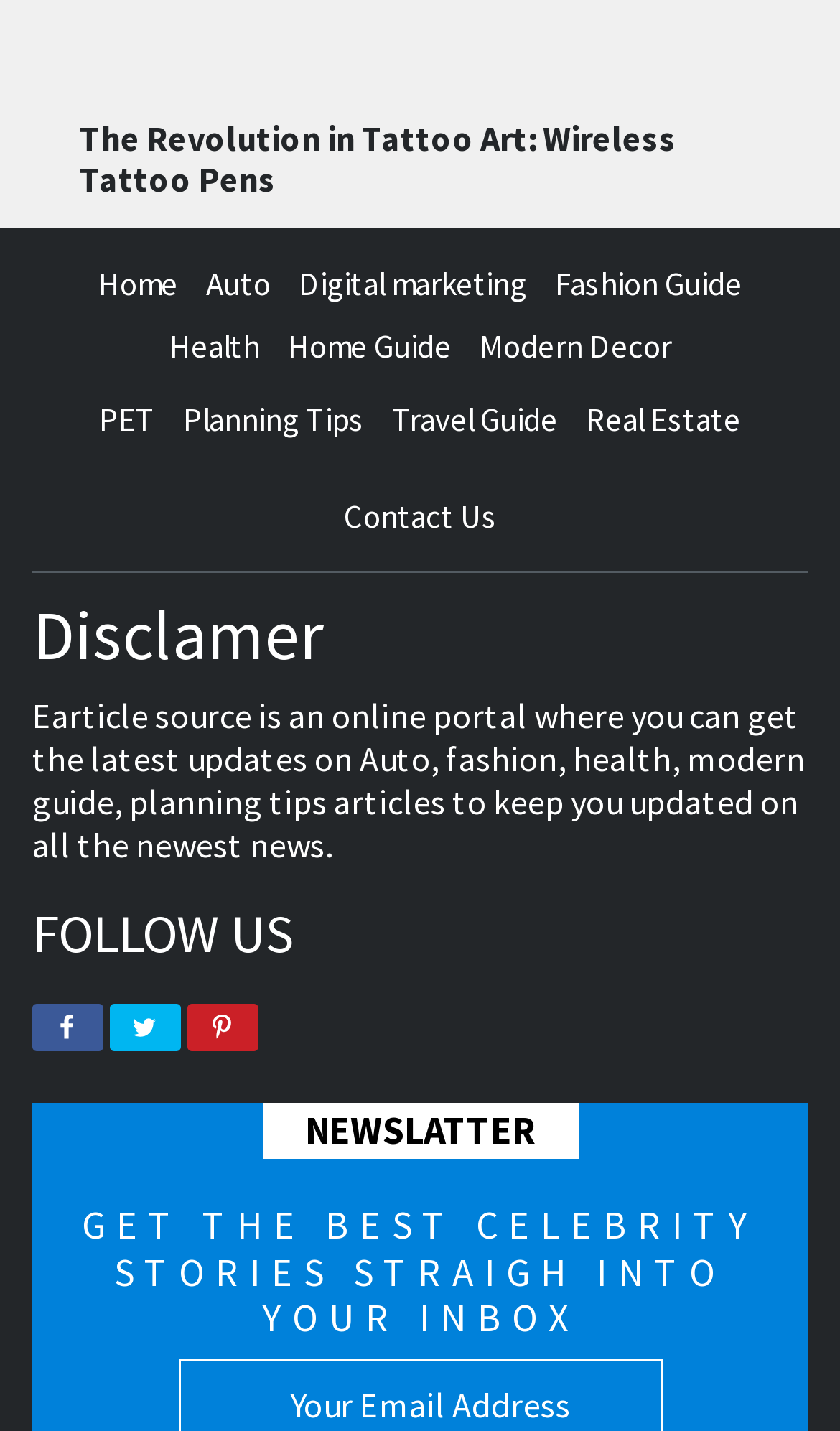Could you determine the bounding box coordinates of the clickable element to complete the instruction: "Contact Us"? Provide the coordinates as four float numbers between 0 and 1, i.e., [left, top, right, bottom].

[0.409, 0.346, 0.591, 0.375]